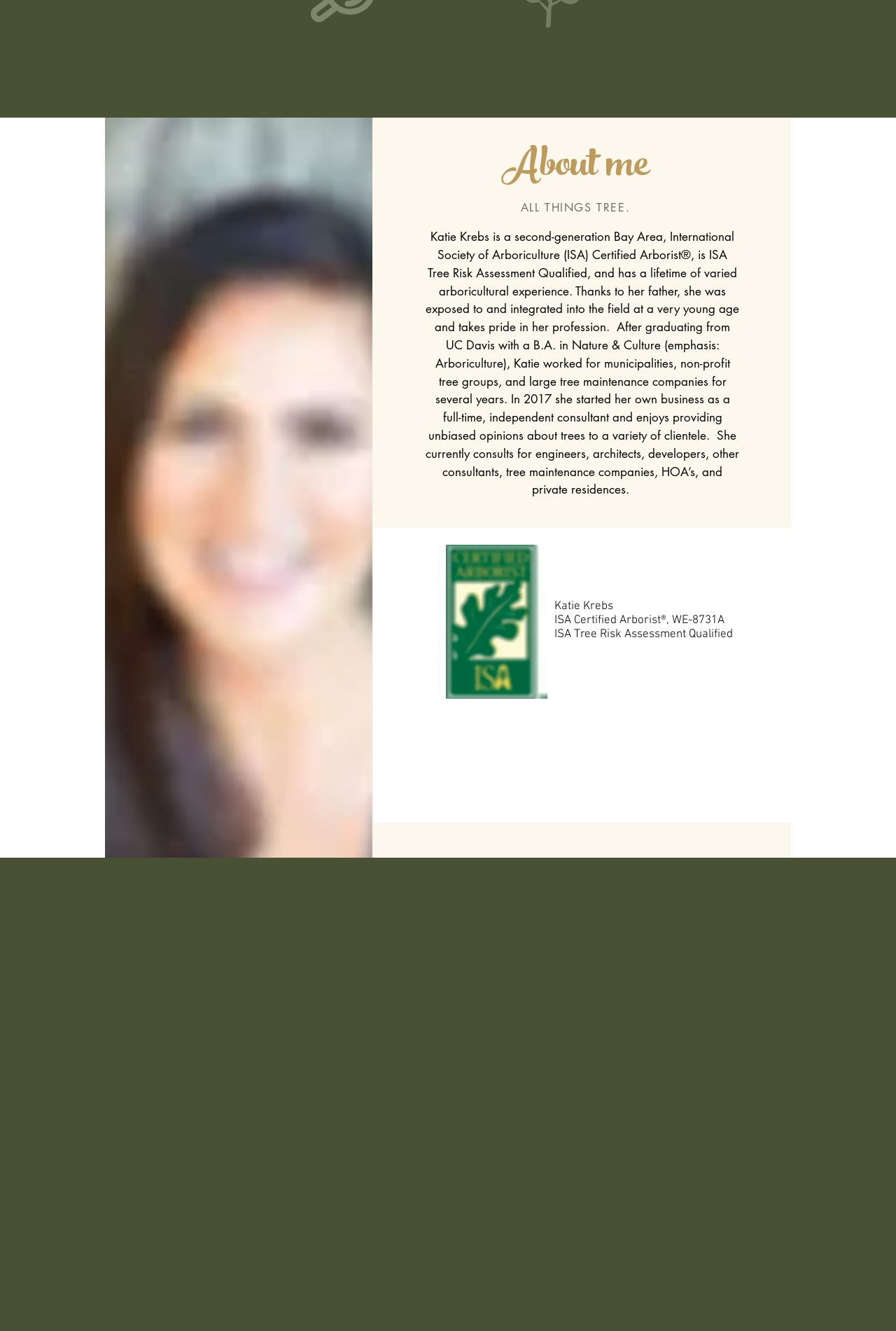What is the phone number provided for contact?
Based on the image content, provide your answer in one word or a short phrase.

650.575.3200